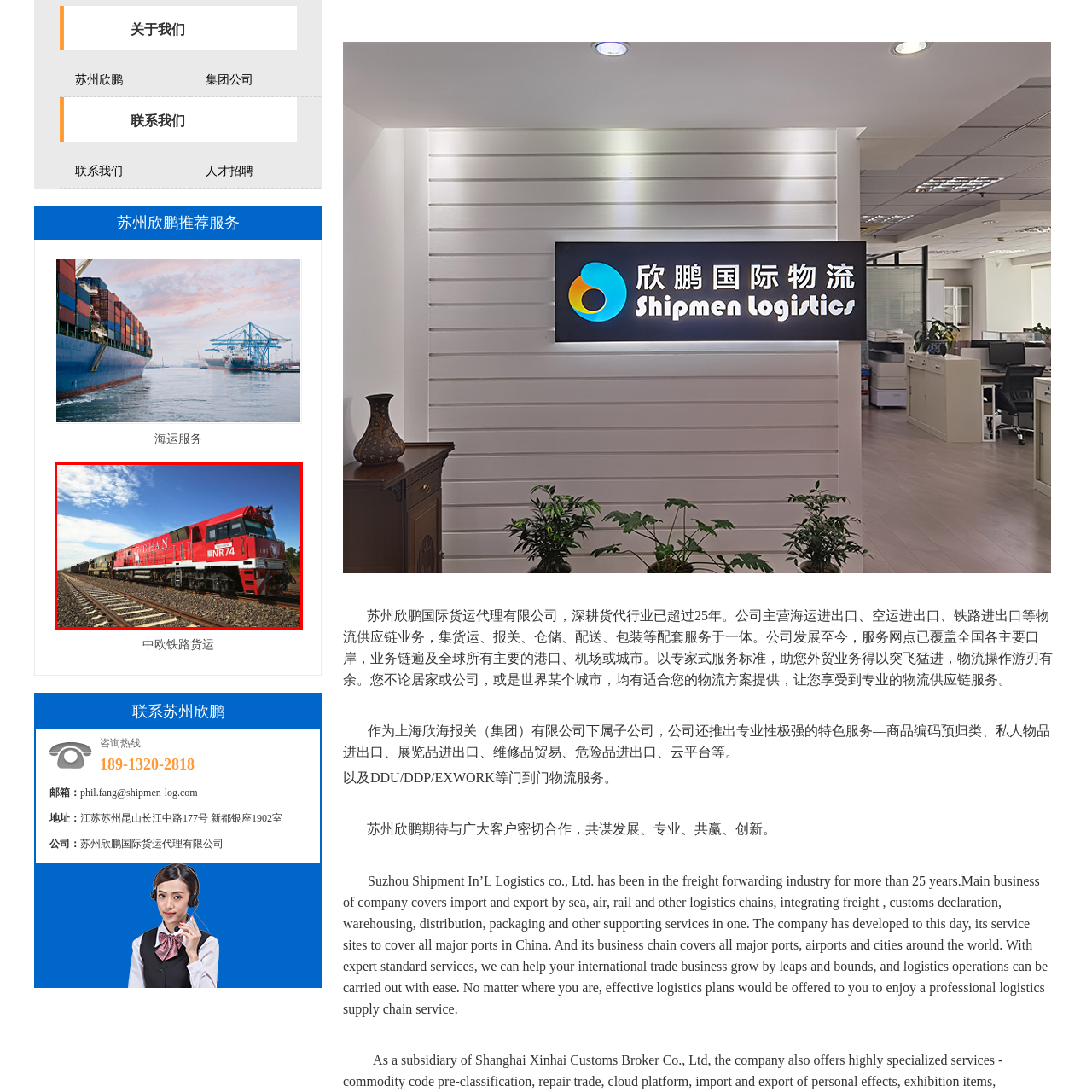What type of transportation is depicted?
Inspect the image enclosed by the red bounding box and provide a detailed and comprehensive answer to the question.

The image showcases a vibrant red freight train running along a straight railway track, which clearly depicts rail transportation, emphasizing the power and efficiency of the train as it moves along its route.